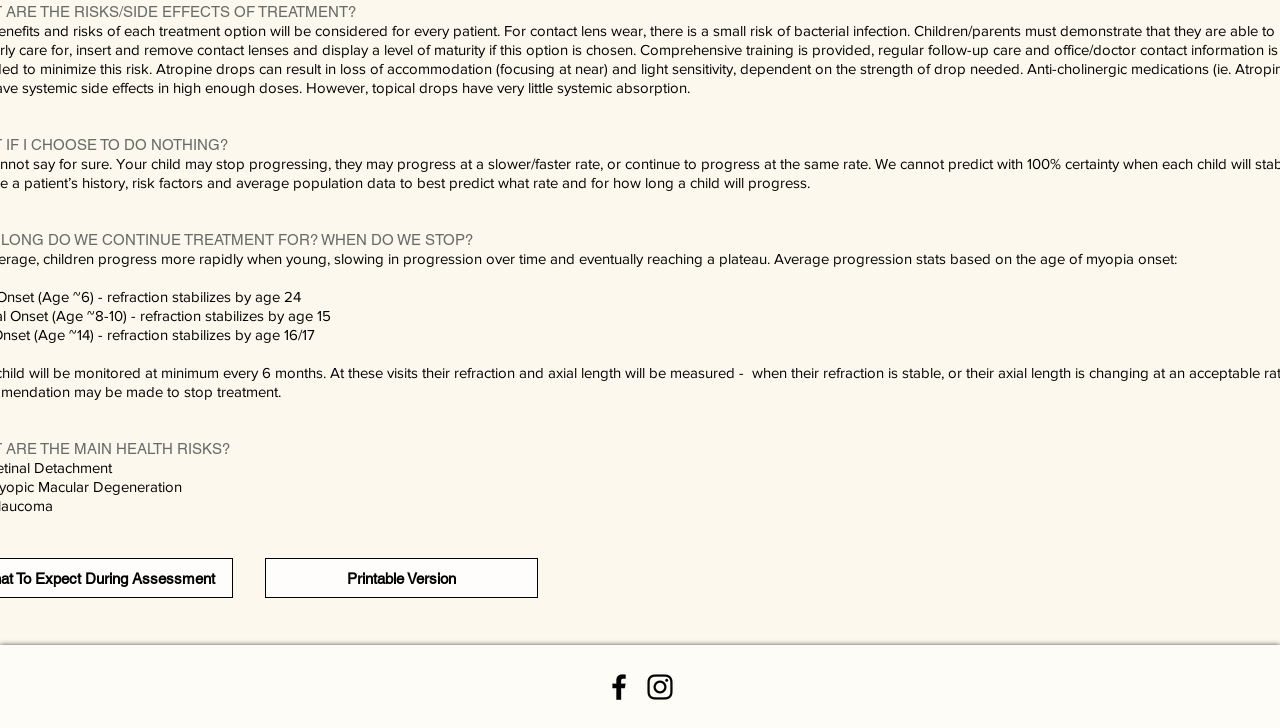Refer to the element description aria-label="Instagram" and identify the corresponding bounding box in the screenshot. Format the coordinates as (top-left x, top-left y, bottom-right x, bottom-right y) with values in the range of 0 to 1.

[0.502, 0.92, 0.529, 0.967]